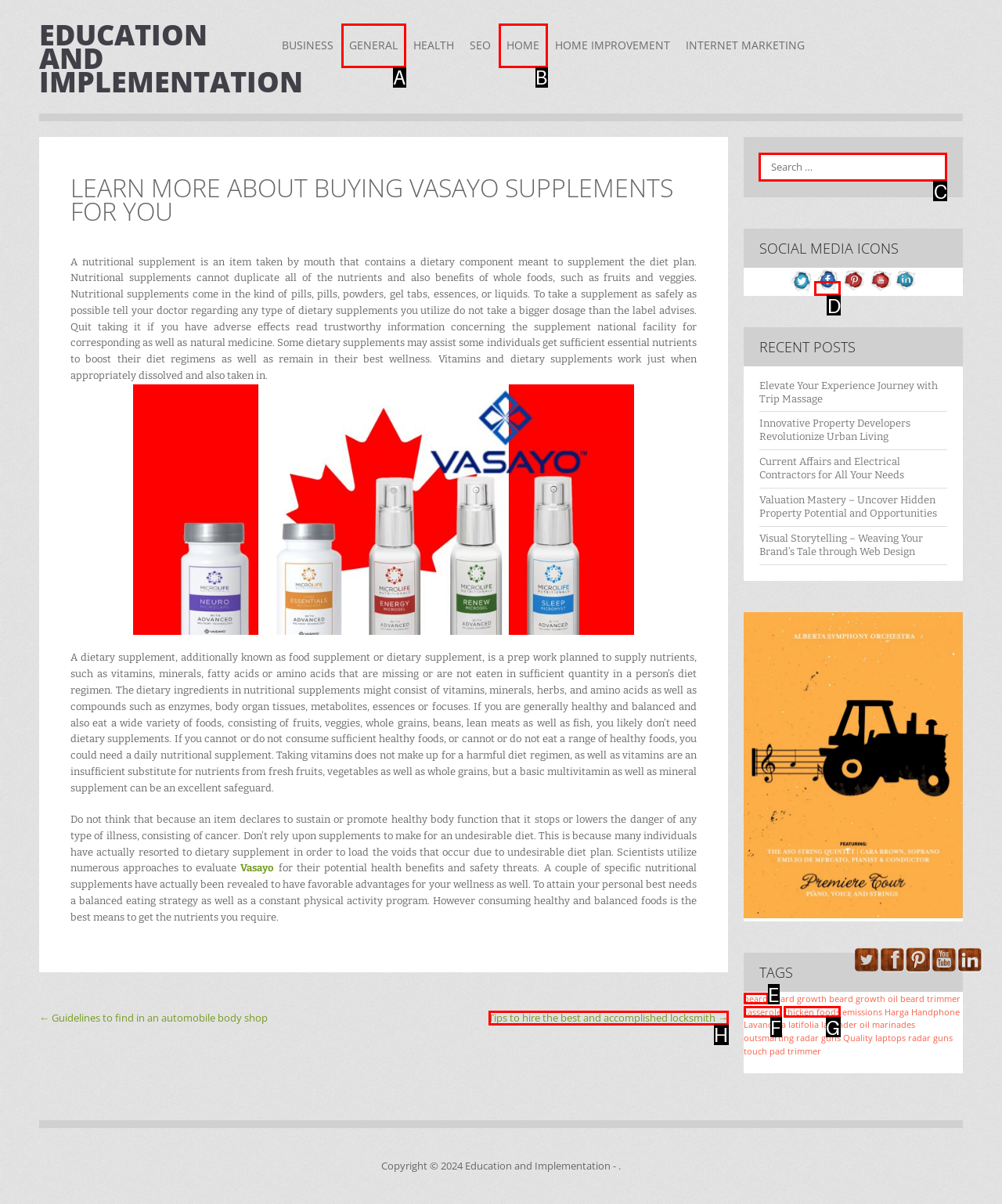Find the option that fits the given description: casserole
Answer with the letter representing the correct choice directly.

F